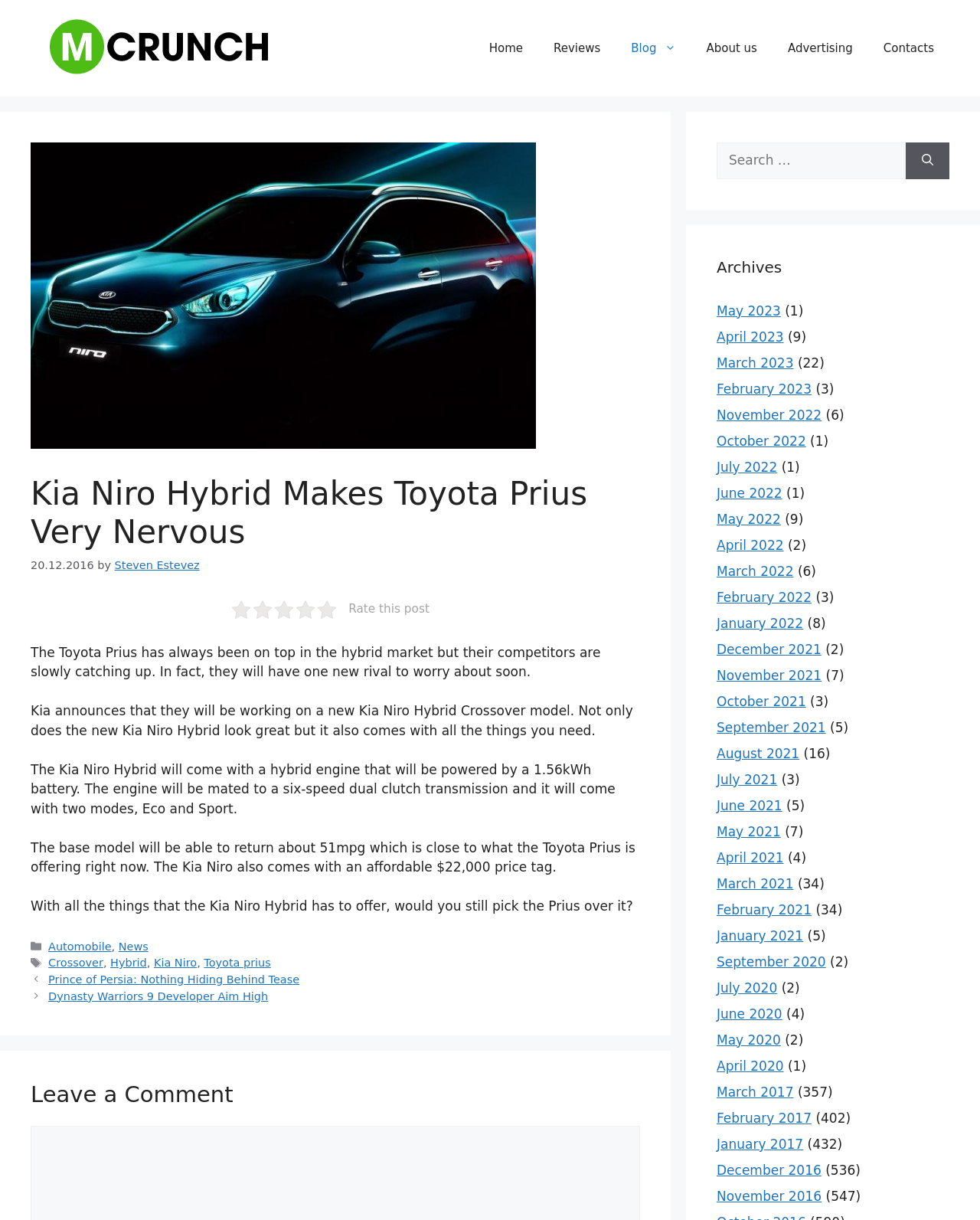Provide your answer to the question using just one word or phrase: Who is the author of the article?

Steven Estevez